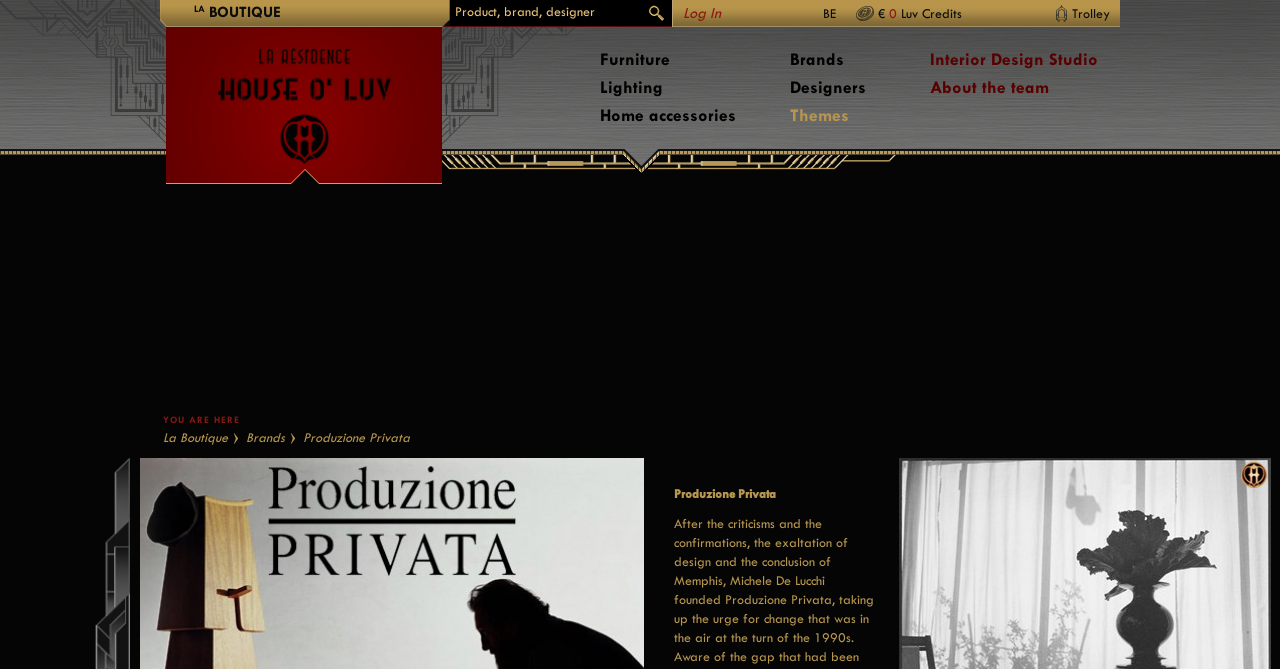Locate the bounding box coordinates of the element I should click to achieve the following instruction: "search for a product".

[0.352, 0.0, 0.502, 0.037]